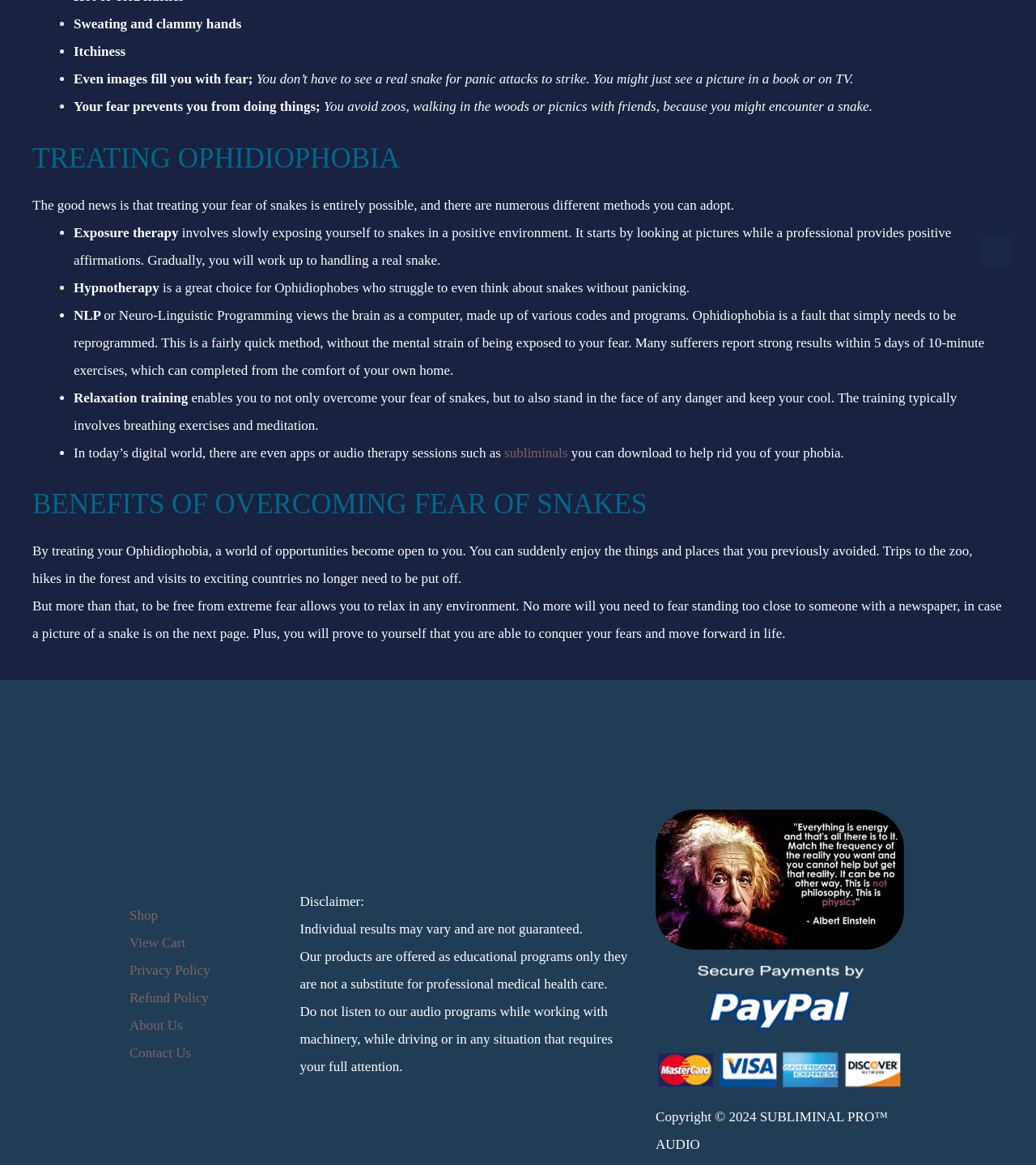What is NLP?
Please answer the question with as much detail as possible using the screenshot.

NLP is a treatment method mentioned on the webpage, which stands for Neuro-Linguistic Programming. It views the brain as a computer and aims to reprogram the fear of snakes, as described in the text 'views the brain as a computer, made up of various codes and programs. Ophidiophobia is a fault that simply needs to be reprogrammed'.